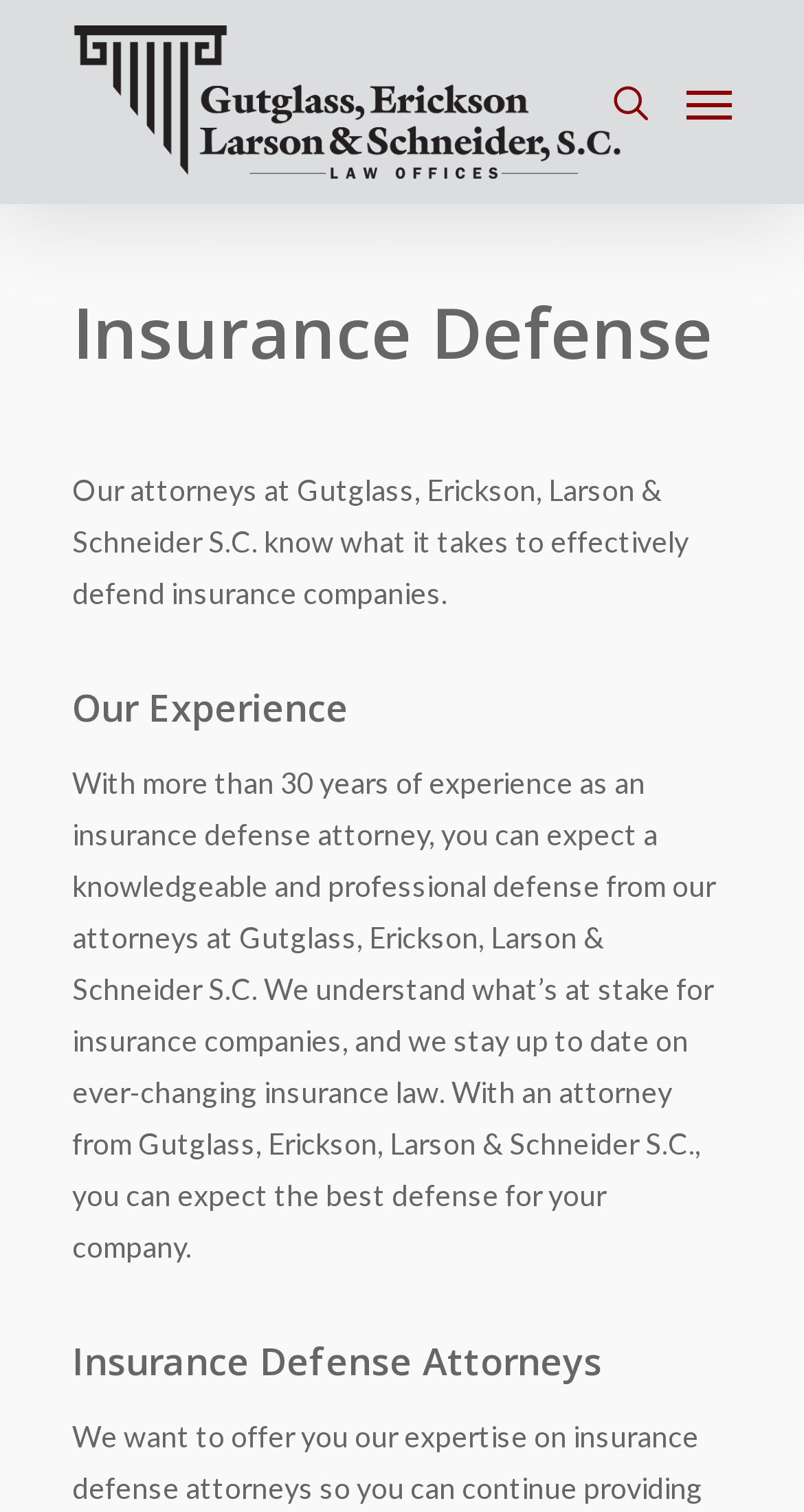Write an extensive caption that covers every aspect of the webpage.

The webpage is about Gutglass, Erickson, Bonville & Larson, a law firm specializing in insurance defense. At the top left, there is a logo of the law firm, "GELS", which is also a link. Next to it, on the top right, there is another link with no text. 

Below the logo, there is a heading "Insurance Defense" that spans almost the entire width of the page. Underneath this heading, there is a paragraph of text that introduces the law firm, stating that their attorneys know what it takes to effectively defend insurance companies.

Further down, there is a heading "Our Experience" that also spans almost the entire width of the page. Below this heading, there is a longer paragraph of text that describes the law firm's experience in insurance defense, mentioning that they have over 30 years of experience and stay up to date on ever-changing insurance law.

Finally, at the bottom, there is a heading "Insurance Defense Attorneys" that again spans almost the entire width of the page.